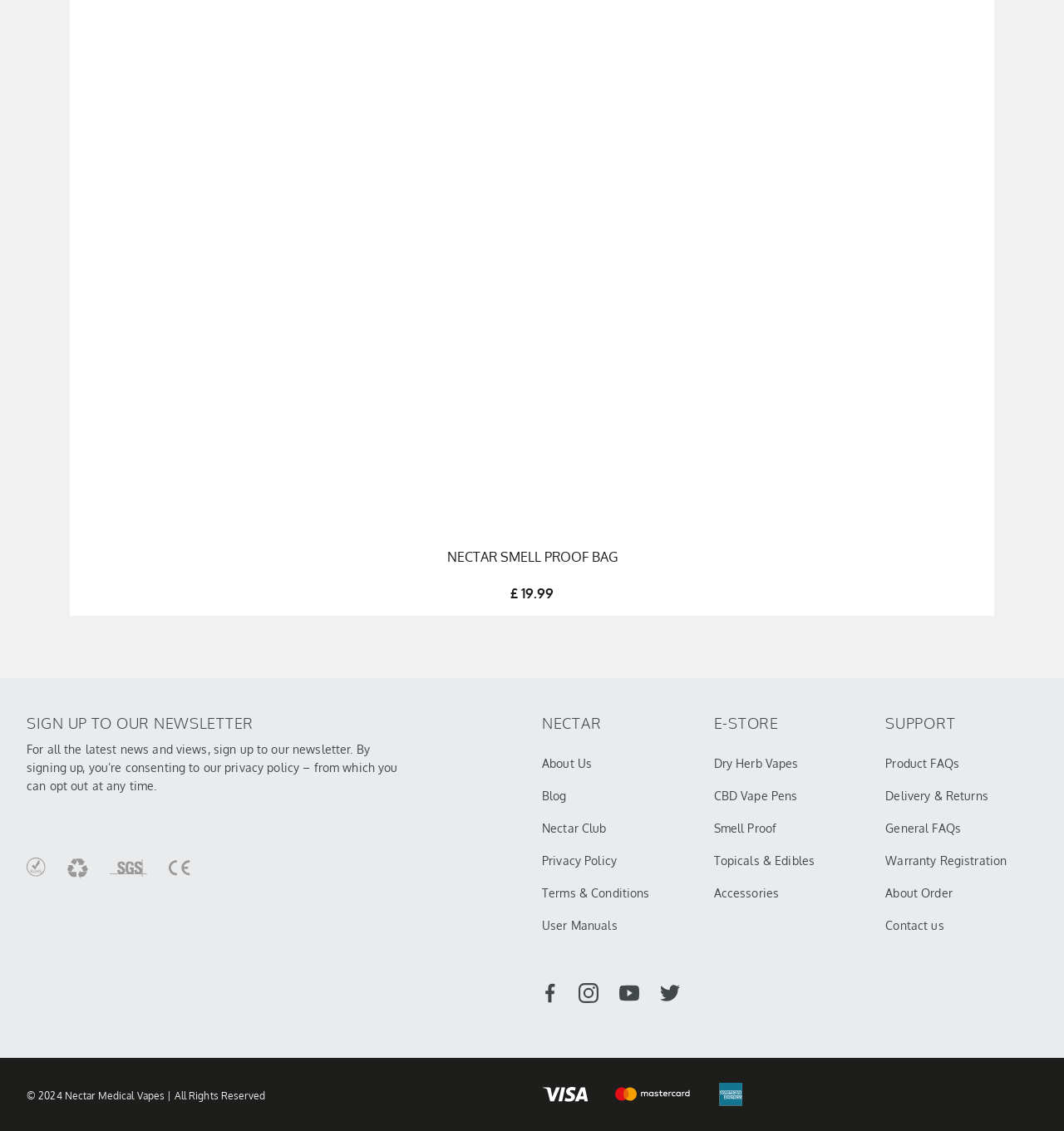Please specify the bounding box coordinates in the format (top-left x, top-left y, bottom-right x, bottom-right y), with all values as floating point numbers between 0 and 1. Identify the bounding box of the UI element described by: Privacy Policy

[0.509, 0.755, 0.58, 0.767]